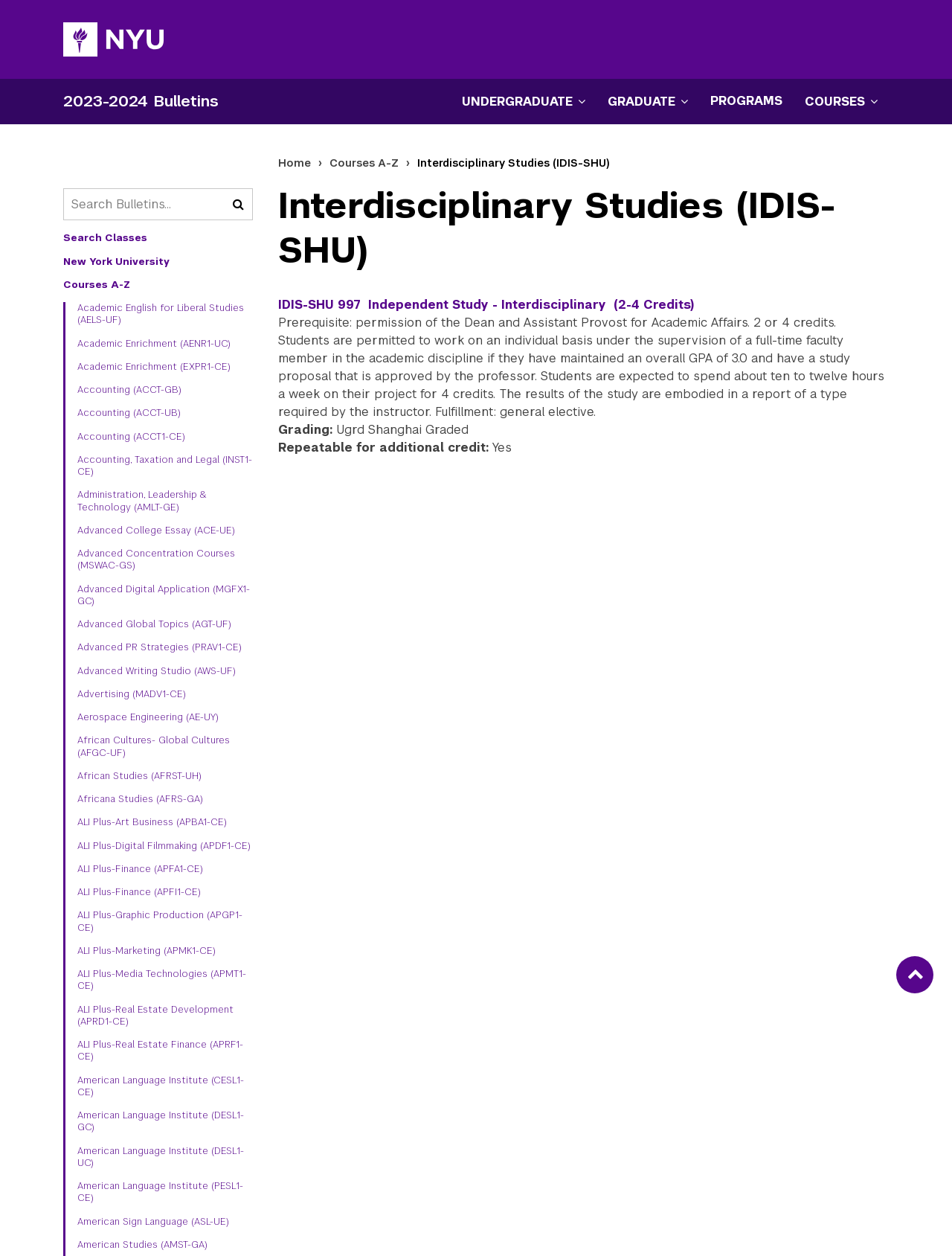Please provide a comprehensive answer to the question below using the information from the image: What is the grading type for the course 'Independent Study - Interdisciplinary'?

I read the course description of 'Independent Study - Interdisciplinary' and found that the grading type is 'Ugrd Shanghai Graded'.